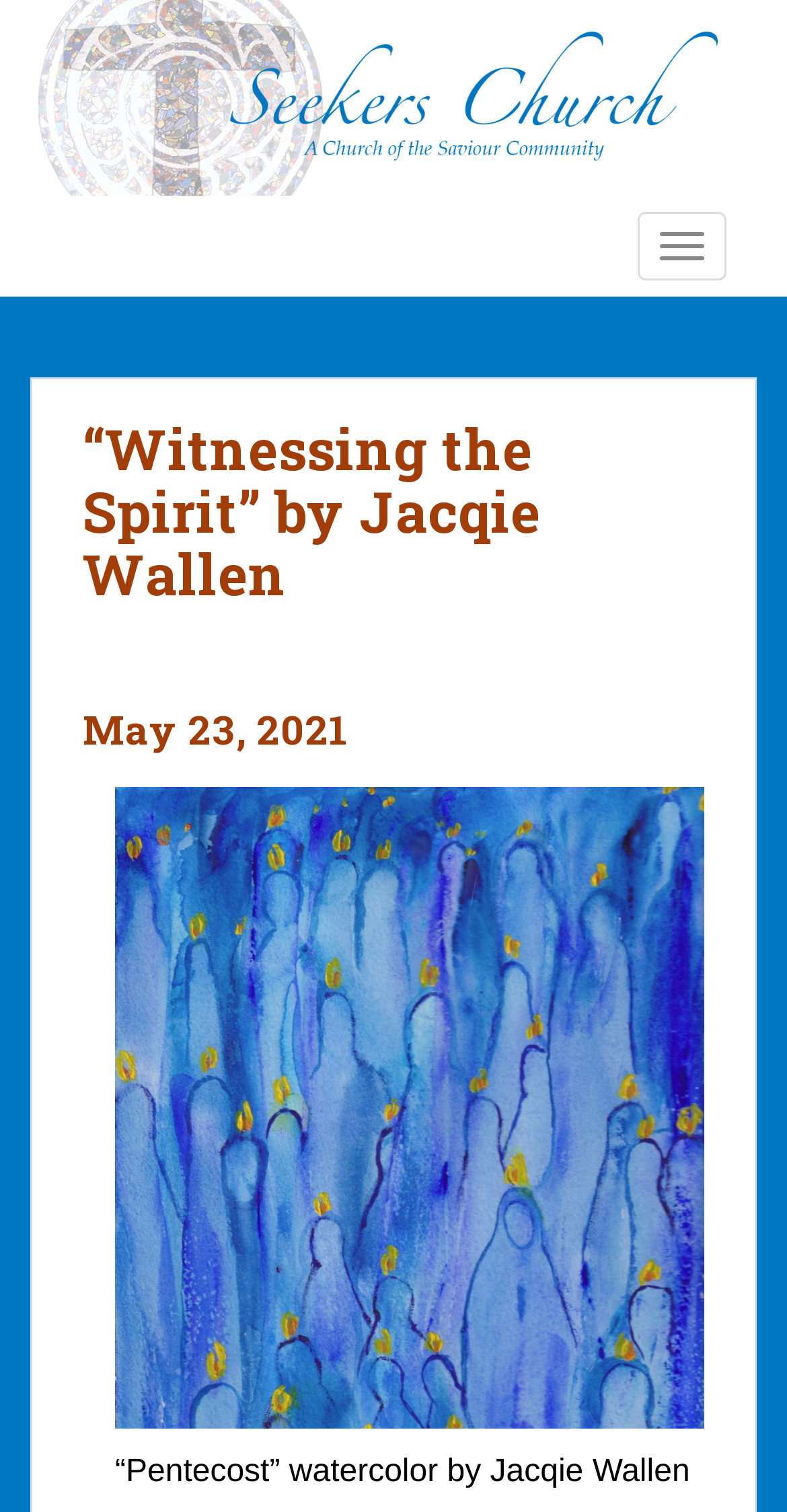Answer the question using only one word or a concise phrase: What is the name of the artist?

Jacqie Wallen